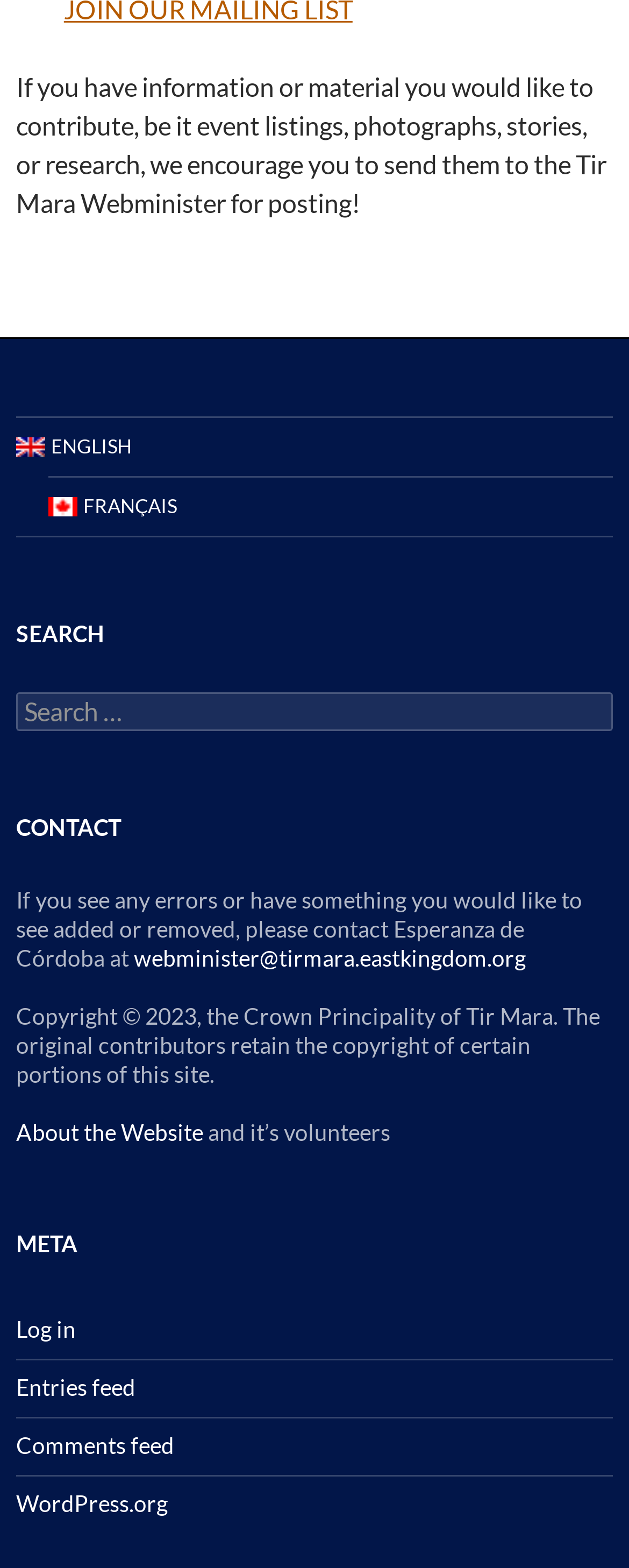Use a single word or phrase to answer the question:
What is the 'META' section about?

Log in, feeds, and WordPress.org